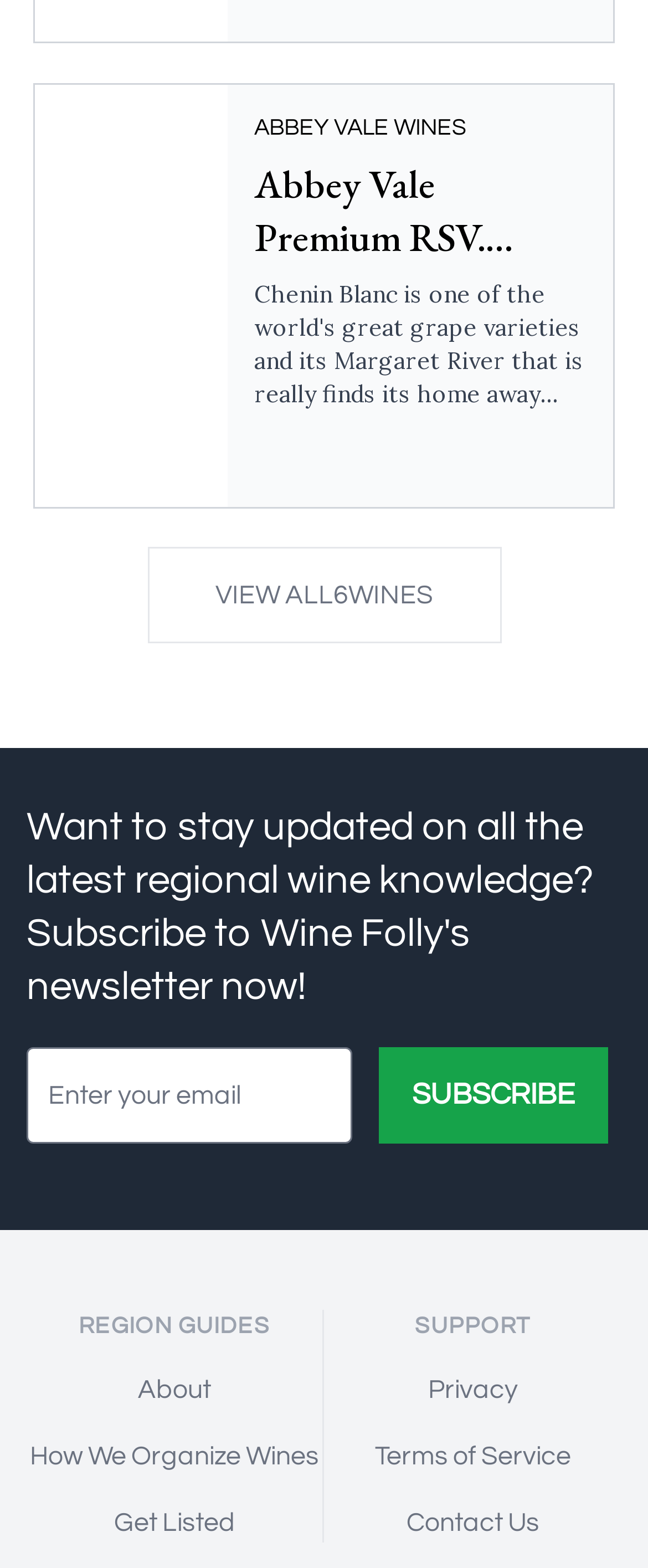Please find the bounding box coordinates of the section that needs to be clicked to achieve this instruction: "View all 6 wines".

[0.227, 0.349, 0.773, 0.41]